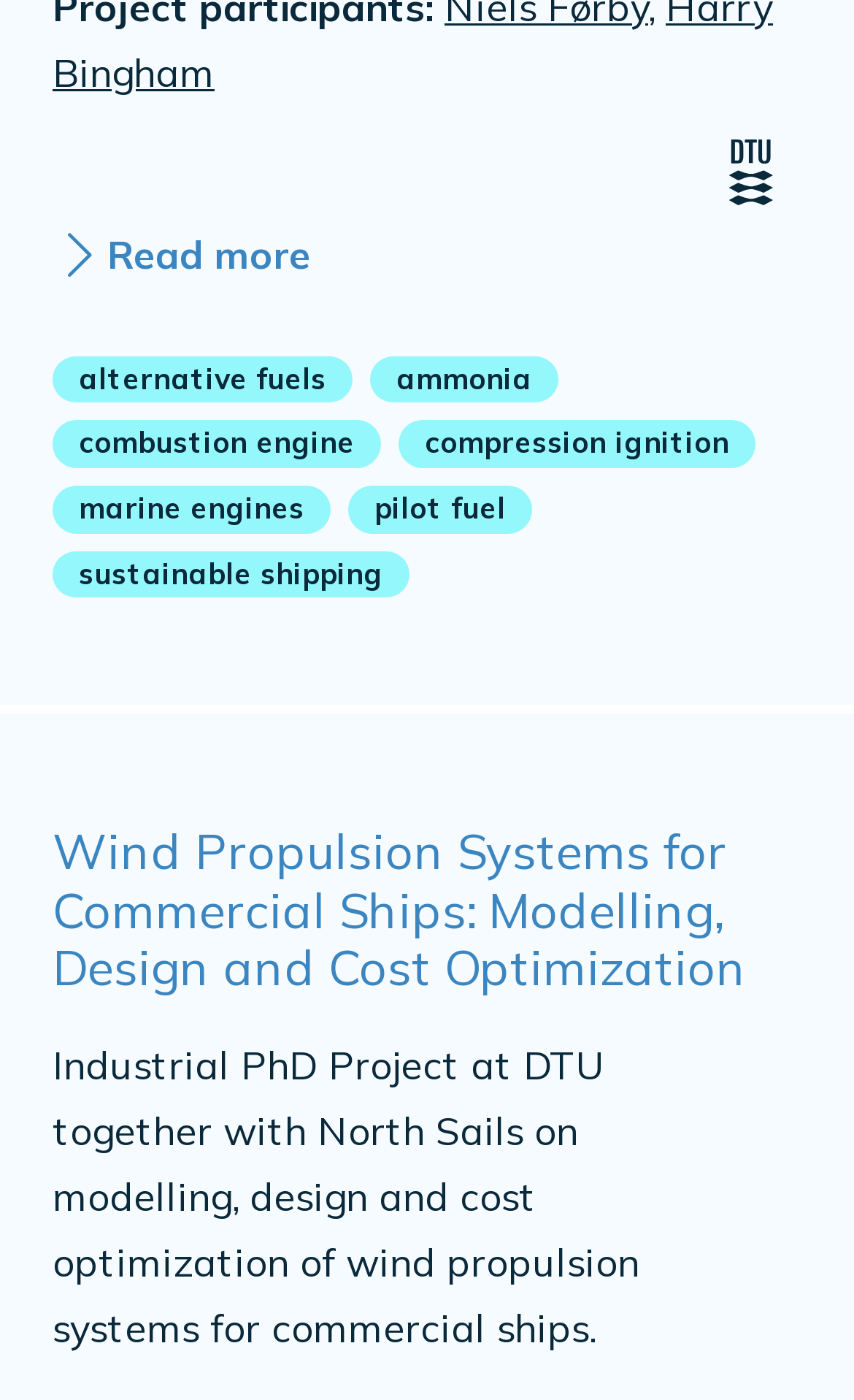What is the project start date?
Look at the image and respond with a one-word or short phrase answer.

15. Aug. 2020